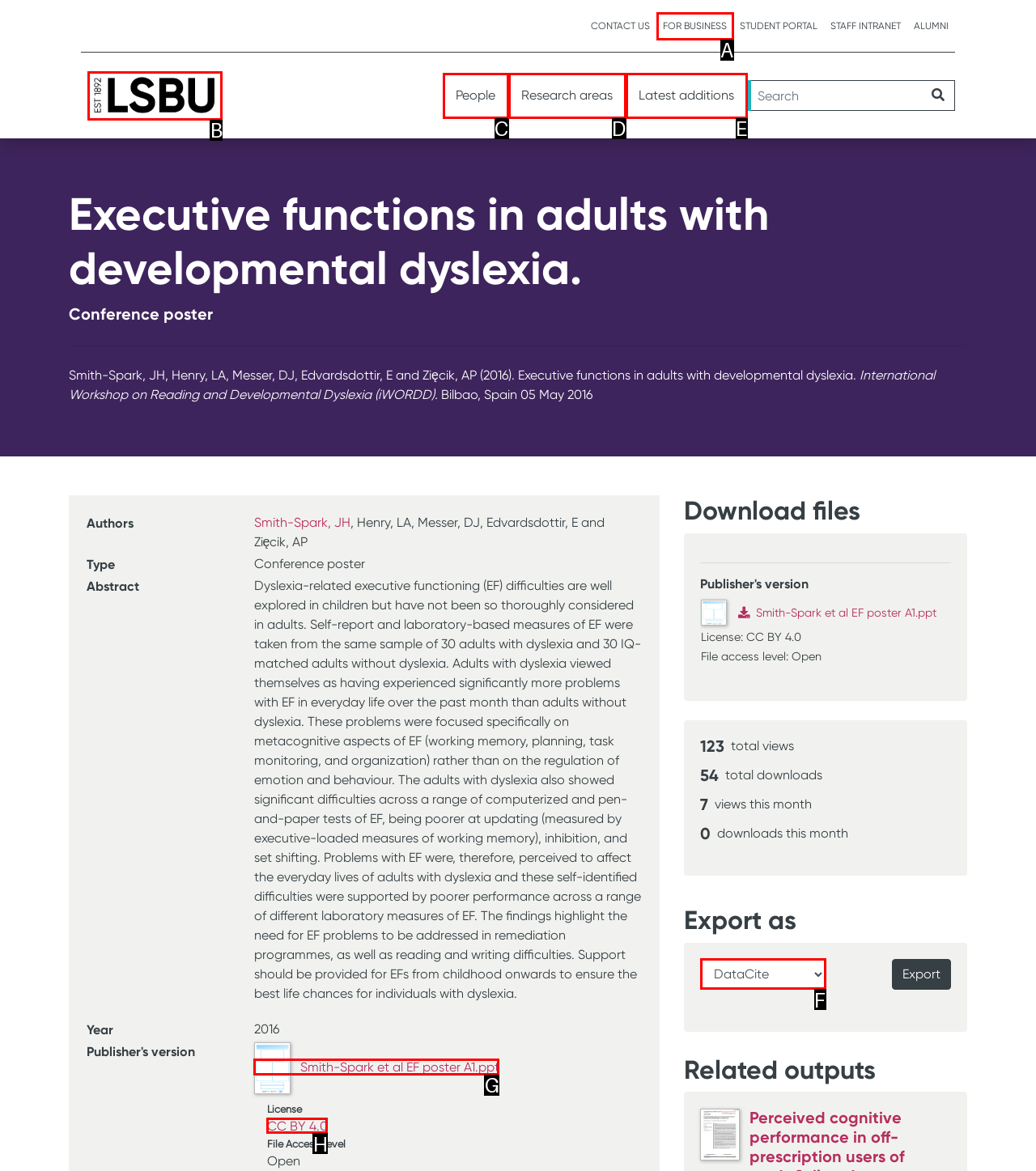For the task: Read 'Warm up day' article, identify the HTML element to click.
Provide the letter corresponding to the right choice from the given options.

None